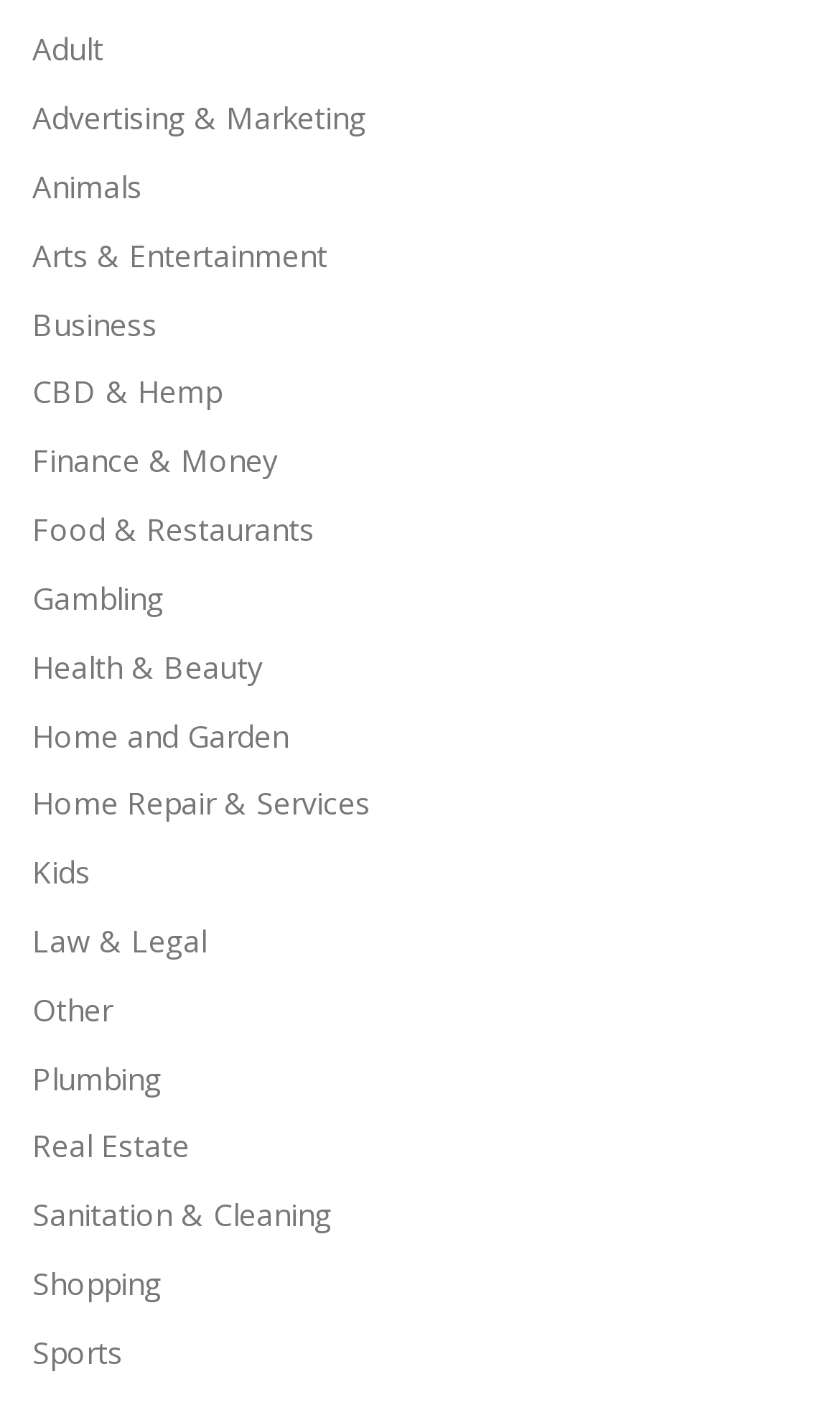Determine the bounding box coordinates in the format (top-left x, top-left y, bottom-right x, bottom-right y). Ensure all values are floating point numbers between 0 and 1. Identify the bounding box of the UI element described by: Shopping

[0.038, 0.896, 0.192, 0.925]